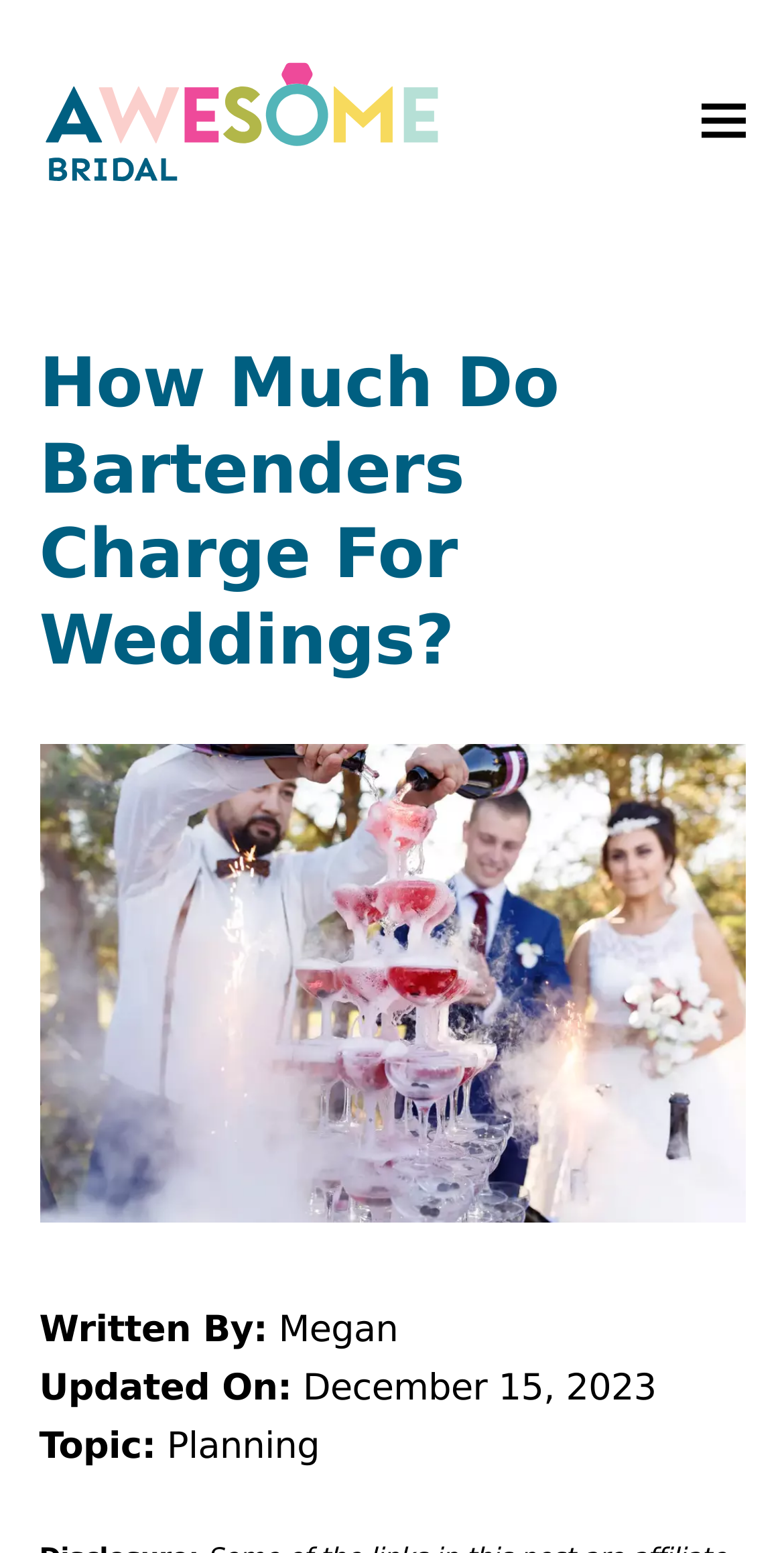Give a concise answer of one word or phrase to the question: 
What is the main image on this page about?

A bartender preparing a cocktail at a wedding